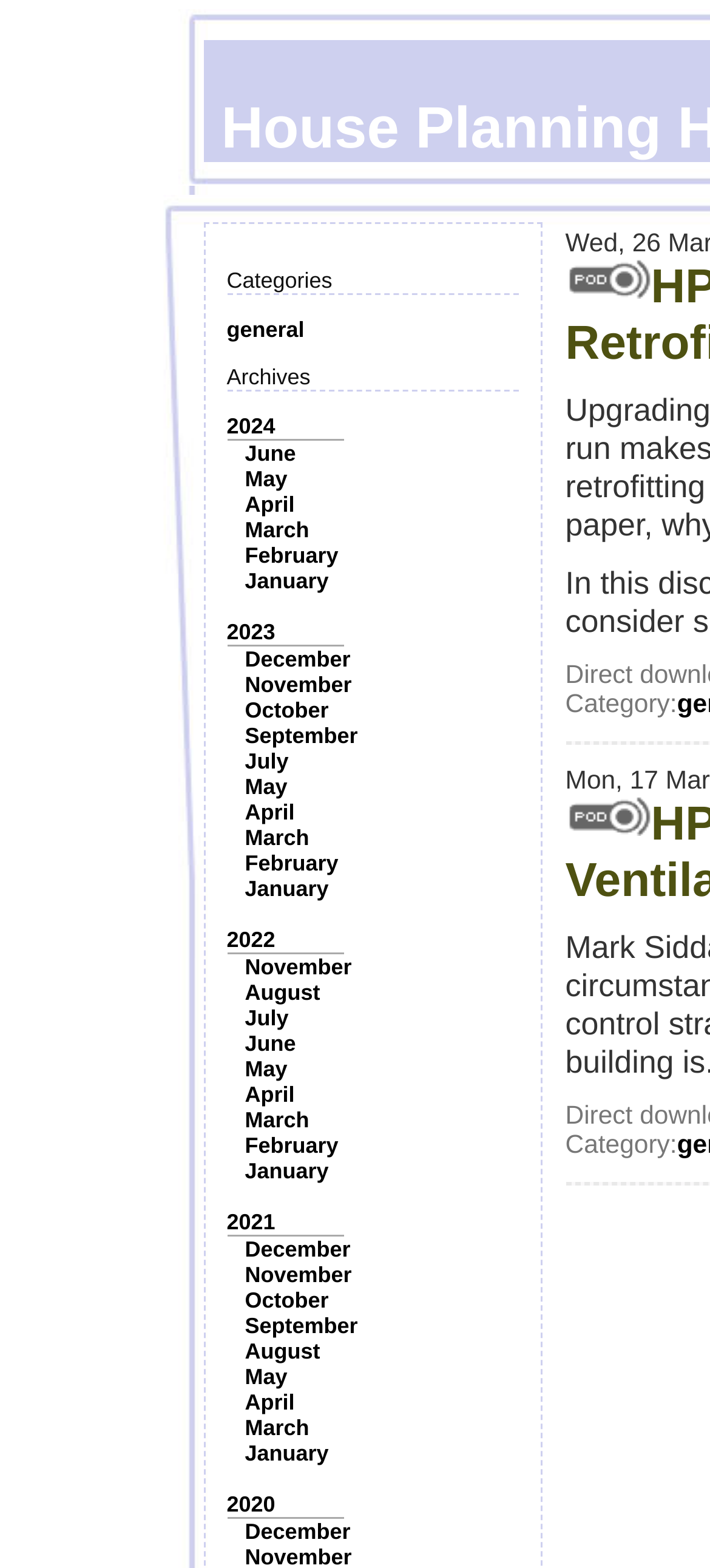Respond to the following question with a brief word or phrase:
How many archives are listed?

4